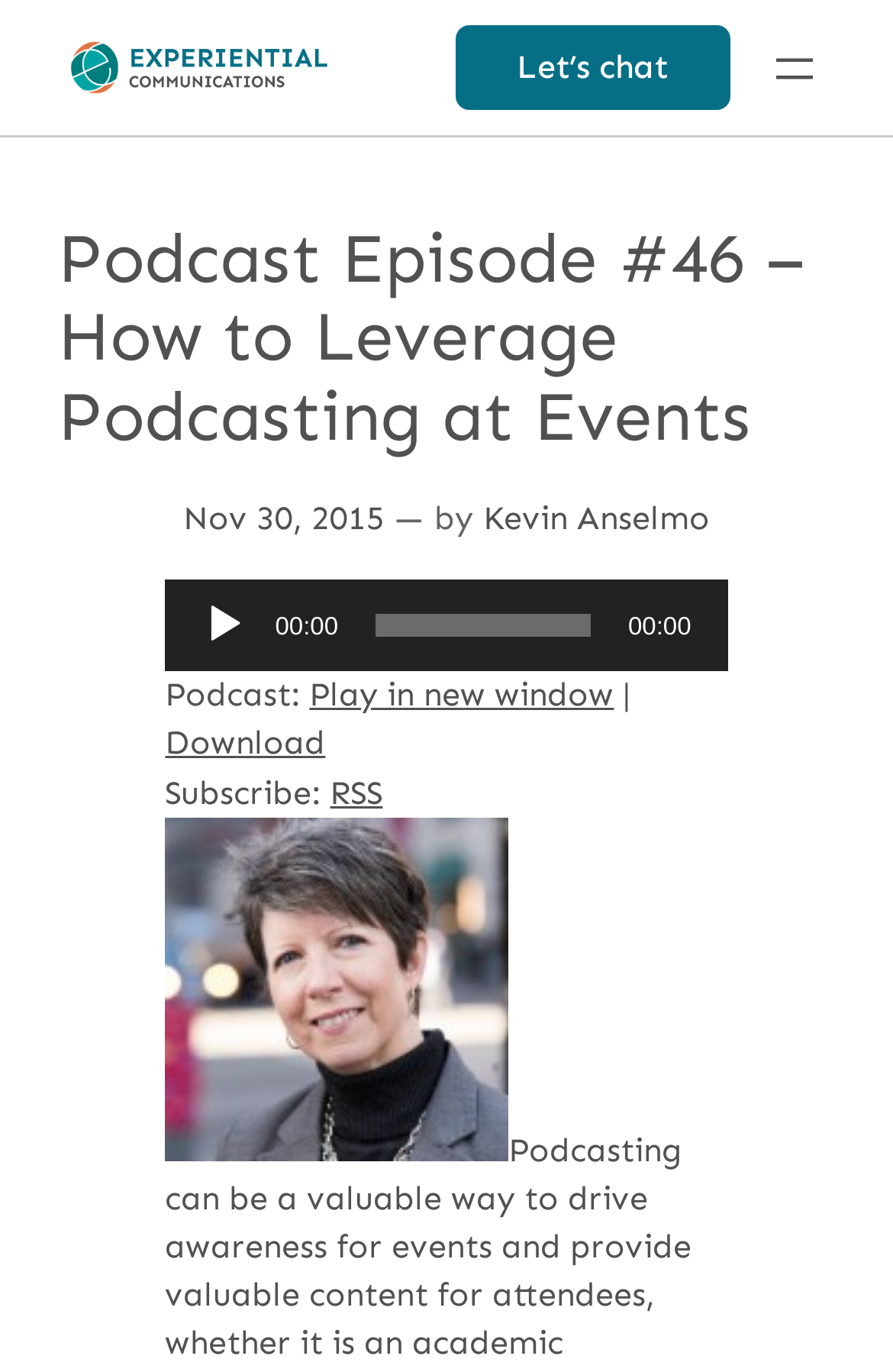Identify the bounding box coordinates of the region that needs to be clicked to carry out this instruction: "Click on the link to Experiential Communications". Provide these coordinates as four float numbers ranging from 0 to 1, i.e., [left, top, right, bottom].

[0.08, 0.031, 0.375, 0.068]